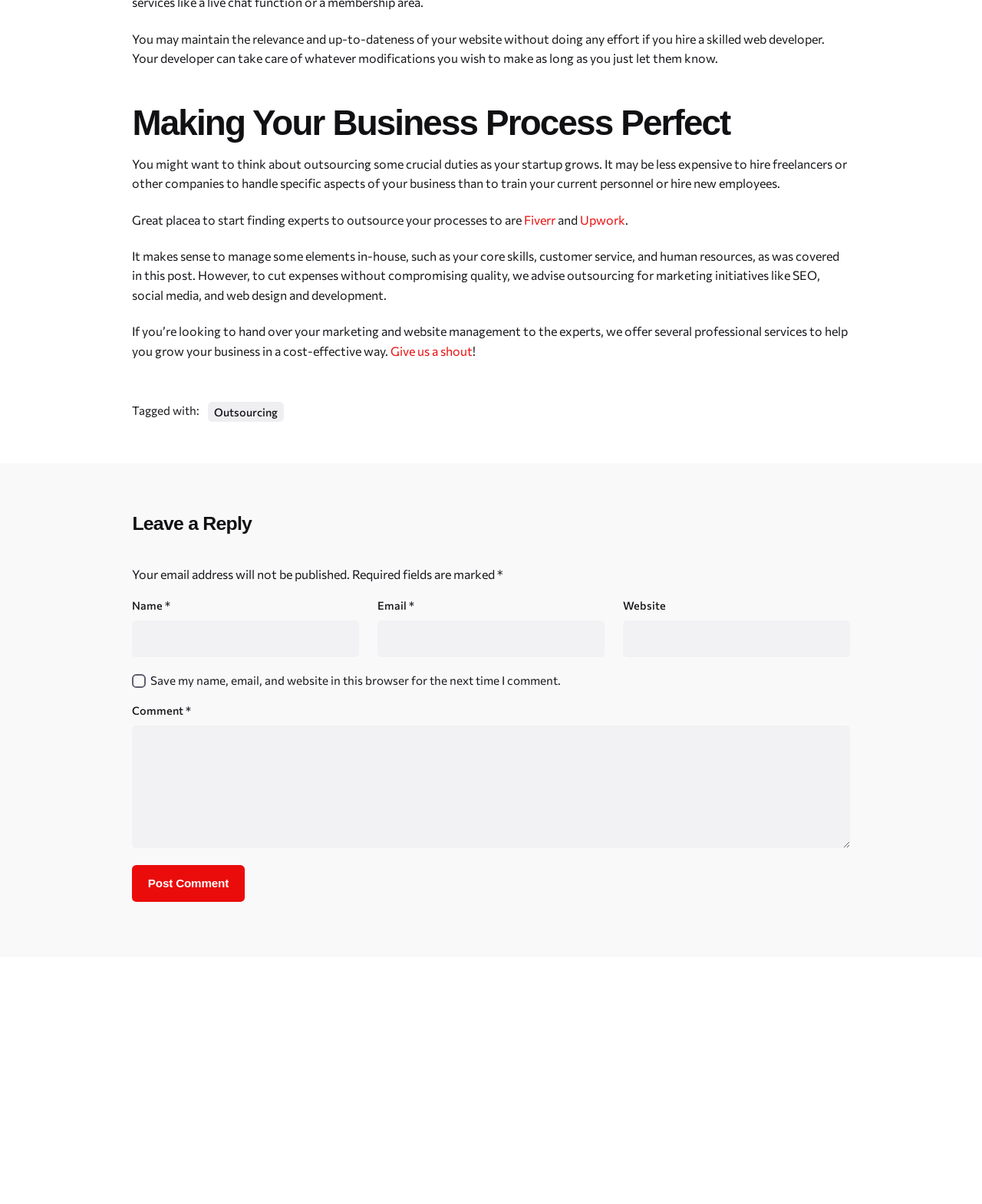Determine the bounding box coordinates of the region I should click to achieve the following instruction: "Enter your name". Ensure the bounding box coordinates are four float numbers between 0 and 1, i.e., [left, top, right, bottom].

[0.135, 0.515, 0.366, 0.546]